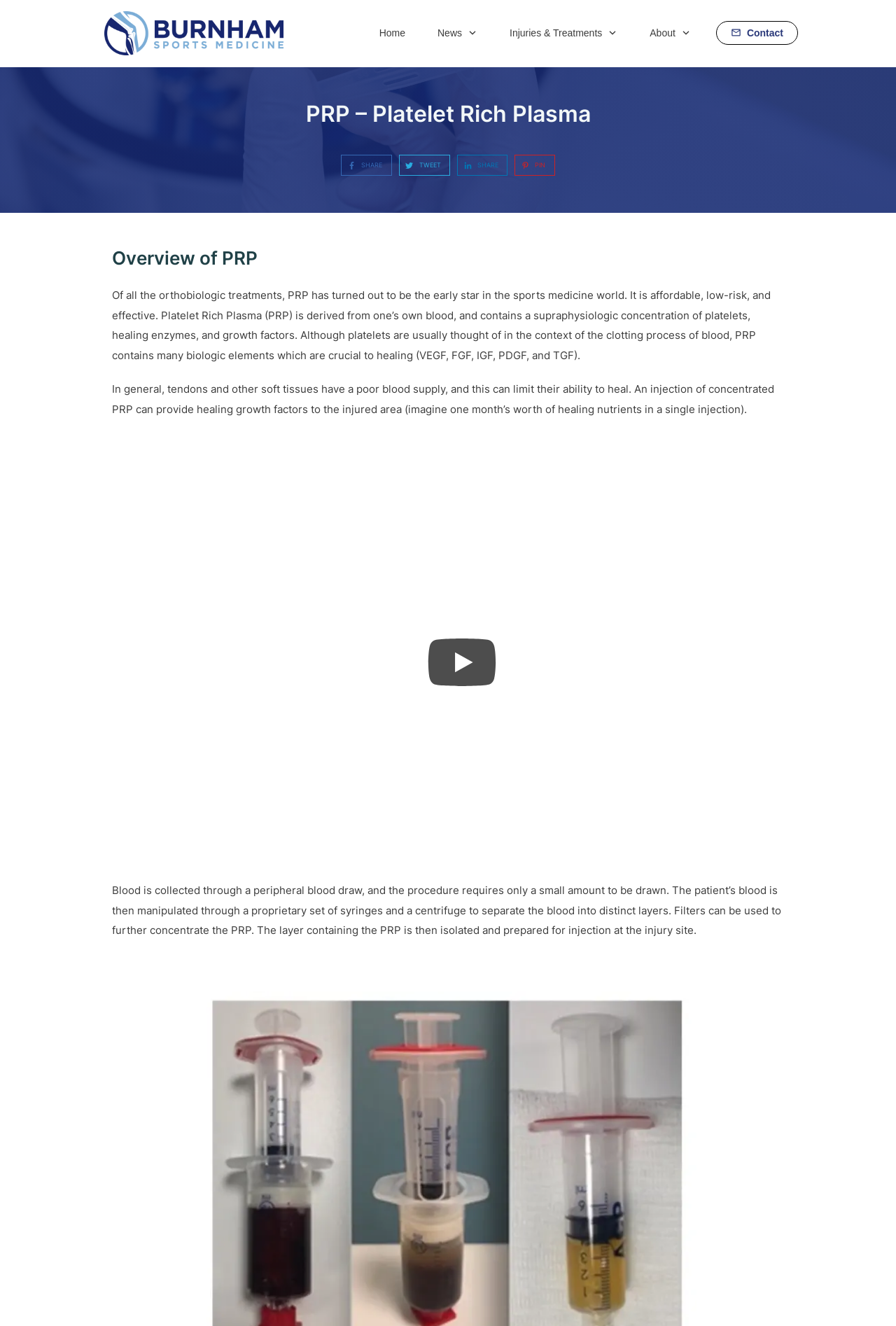Provide a thorough summary of the webpage.

The webpage is about PRP, or Platelet-Rich Plasma, a medical treatment. At the top, there is a navigation menu with five links: "Home", "News", "Injuries & Treatments", "About", and "Contact". Each link has a small image beside it. 

Below the navigation menu, there is a large heading that reads "PRP – Platelet Rich Plasma". To the right of the heading, there are four social media links: "SHARE", "TWEET", "SHARE", and "PIN", each accompanied by a small image.

The main content of the webpage is divided into sections. The first section has a heading "Overview of PRP" and provides a detailed description of PRP, its benefits, and how it works. The text explains that PRP is a concentration of growth factors that recruit stem cells and speed up healing, and that it is derived from one's own blood.

In the middle of the page, there is a video player with a "Play" button. Below the video player, the text continues to describe the PRP procedure, including how blood is collected, manipulated, and prepared for injection at the injury site.

Overall, the webpage provides a comprehensive introduction to PRP, its benefits, and the treatment process.